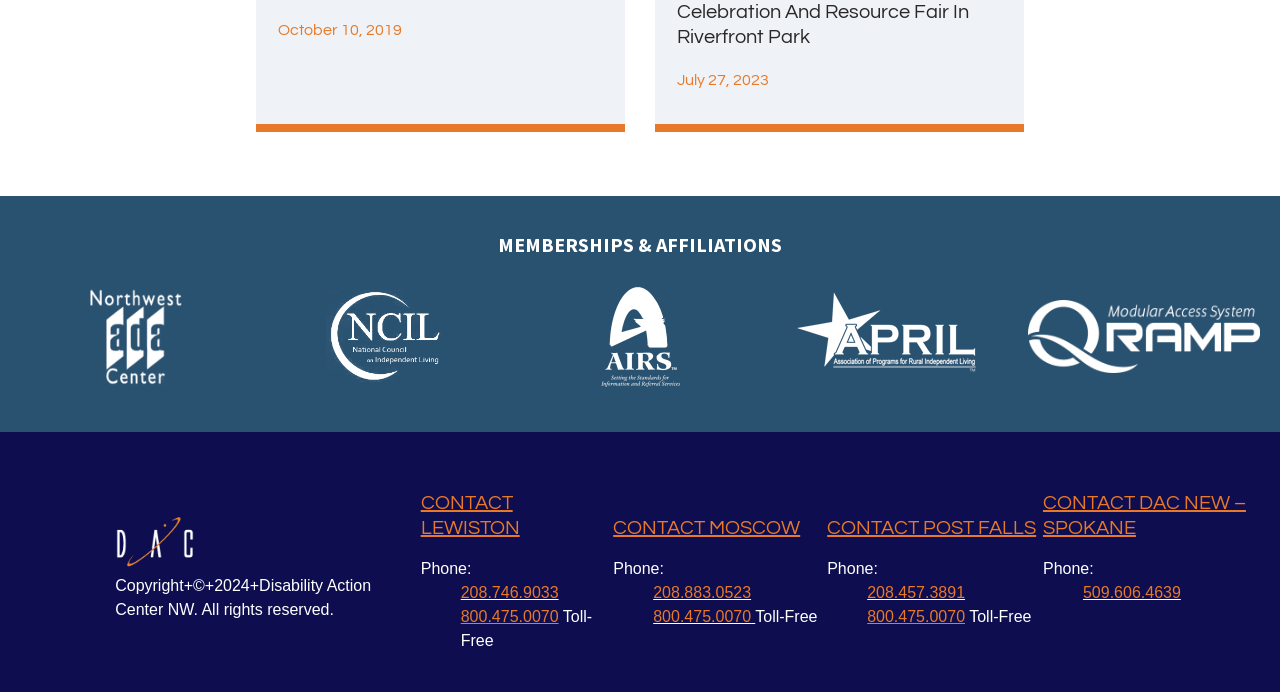Please identify the bounding box coordinates of the element I should click to complete this instruction: 'View the My New Book link'. The coordinates should be given as four float numbers between 0 and 1, like this: [left, top, right, bottom].

None